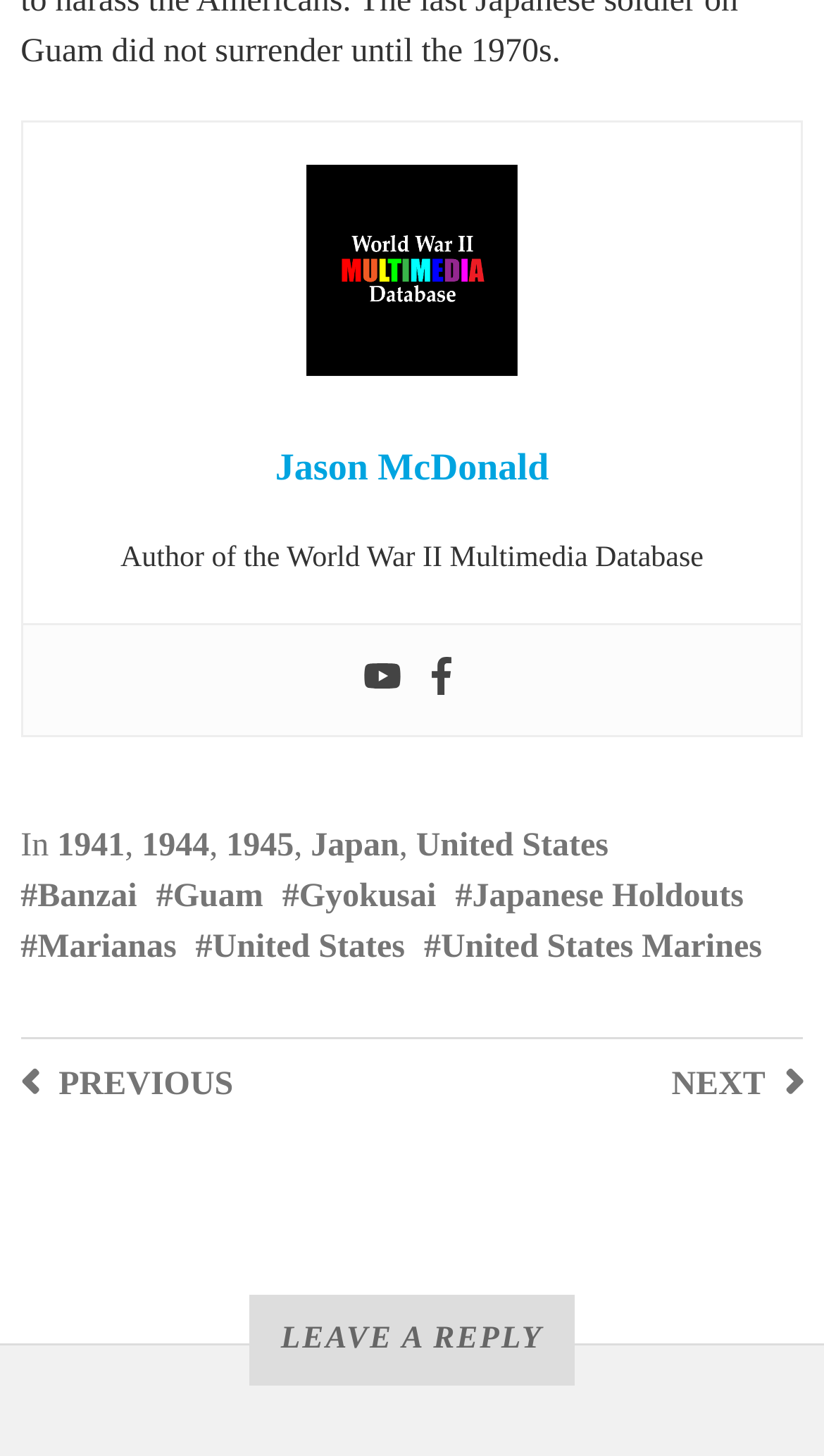What is the purpose of the links at the bottom of the page?
Using the image, provide a concise answer in one word or a short phrase.

To navigate to previous or next page